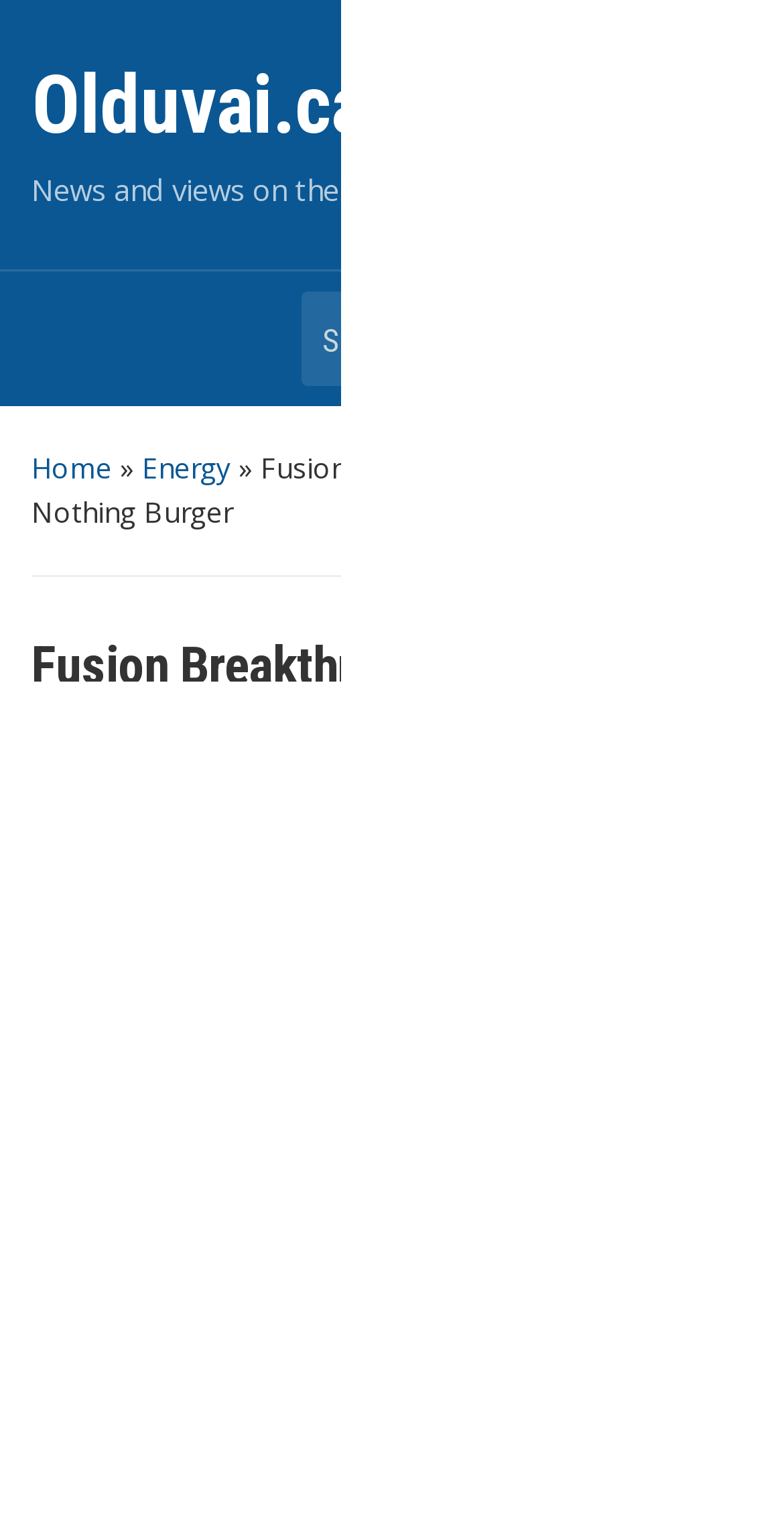Based on the description "Research Compliance", find the bounding box of the specified UI element.

None